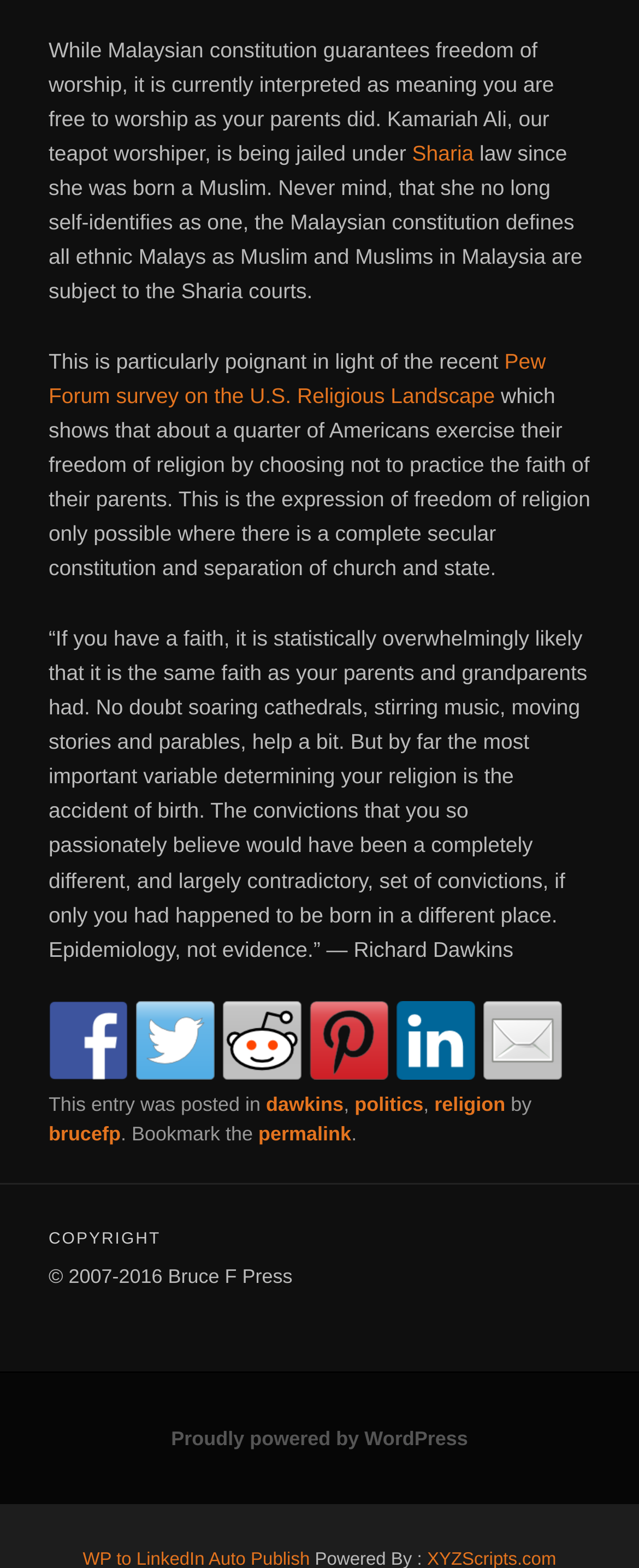Kindly determine the bounding box coordinates for the clickable area to achieve the given instruction: "Click on the Facebook link".

[0.076, 0.639, 0.199, 0.689]